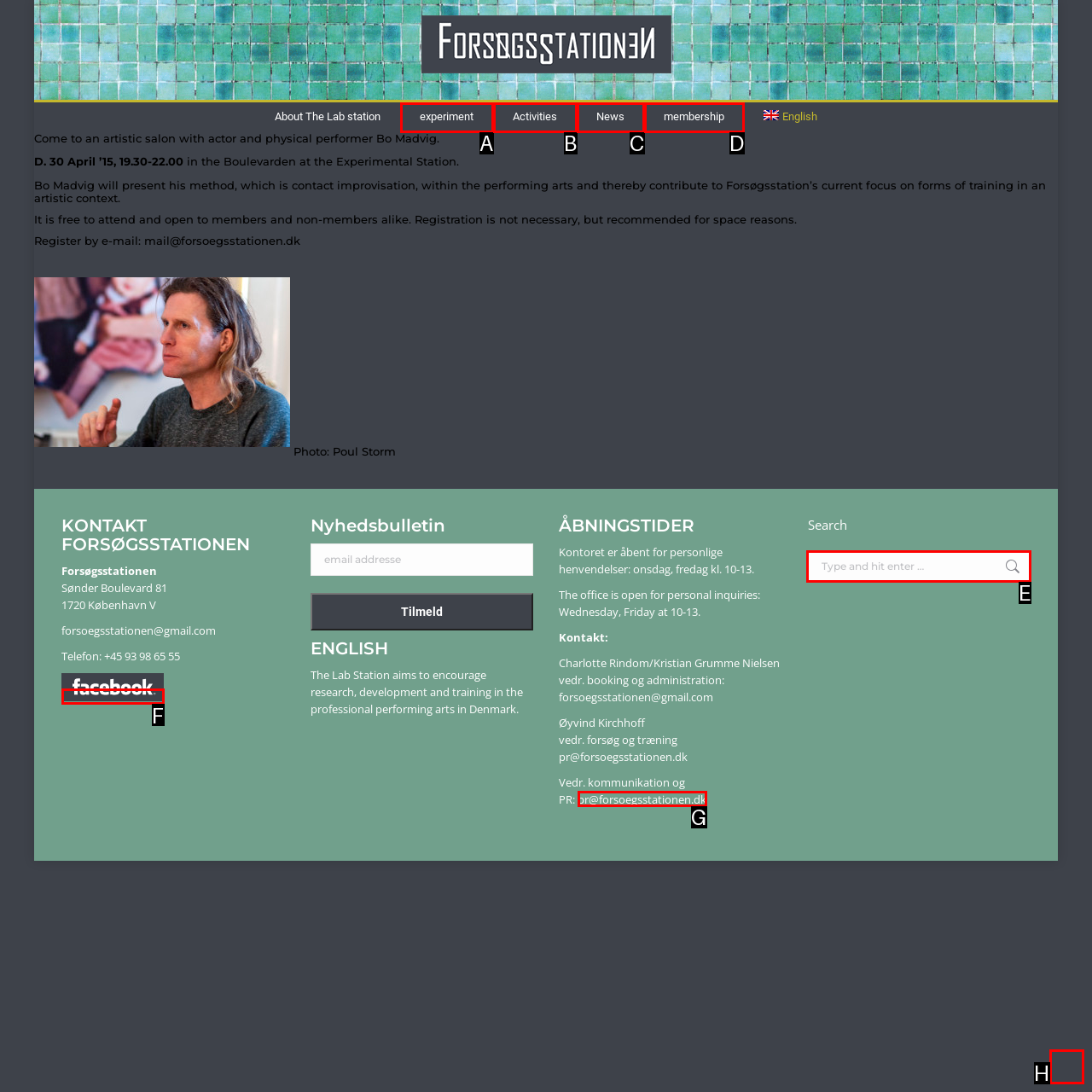Identify the correct UI element to click on to achieve the following task: Search for something on the website Respond with the corresponding letter from the given choices.

E